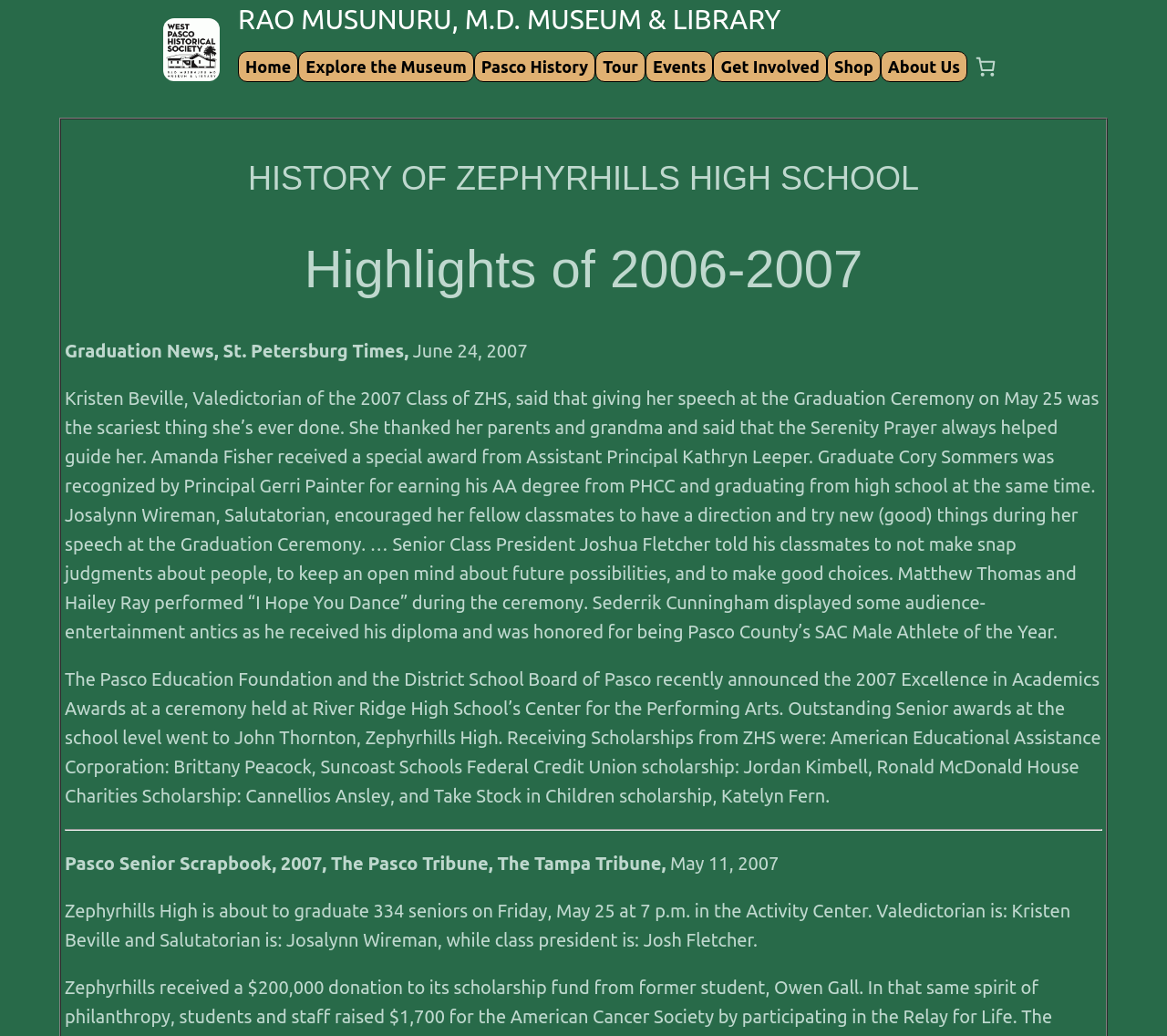Identify the bounding box coordinates for the element you need to click to achieve the following task: "Go to the Pasco History section". The coordinates must be four float values ranging from 0 to 1, formatted as [left, top, right, bottom].

[0.407, 0.05, 0.509, 0.079]